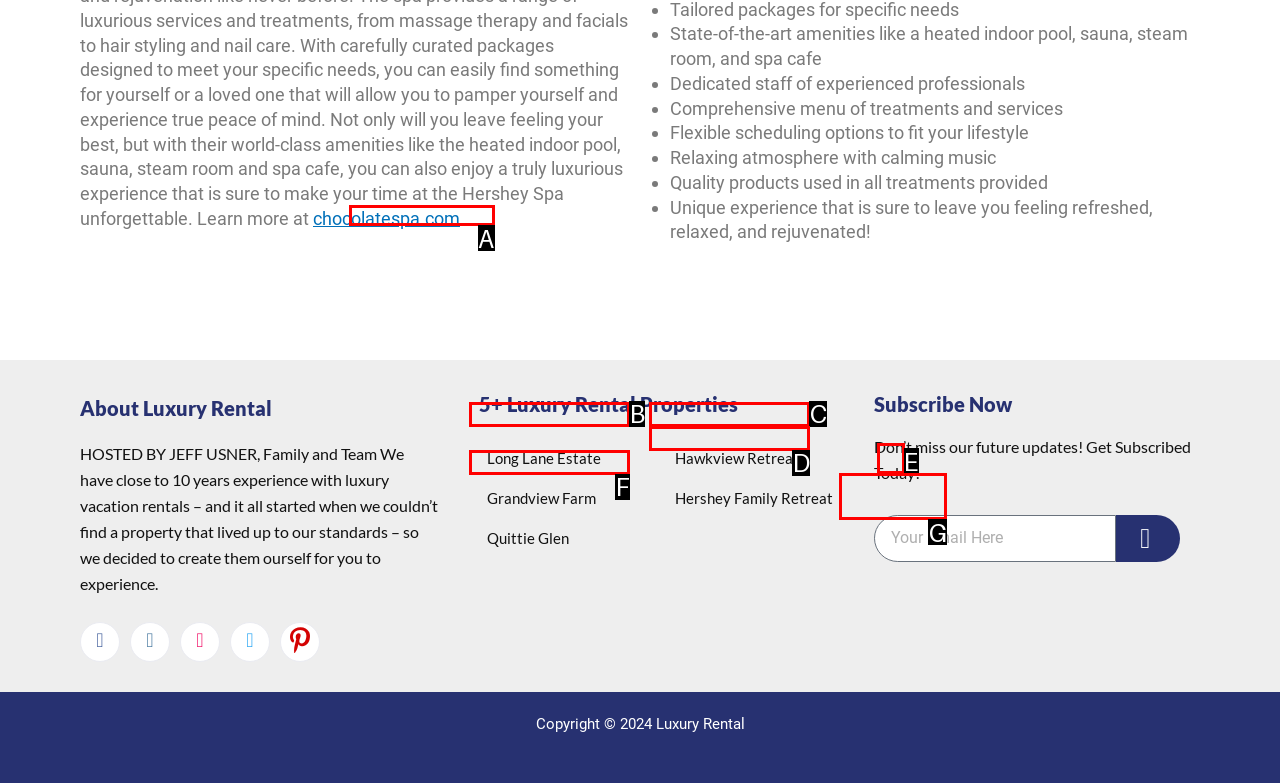From the provided choices, determine which option matches the description: Hawkview Retreat. Respond with the letter of the correct choice directly.

C